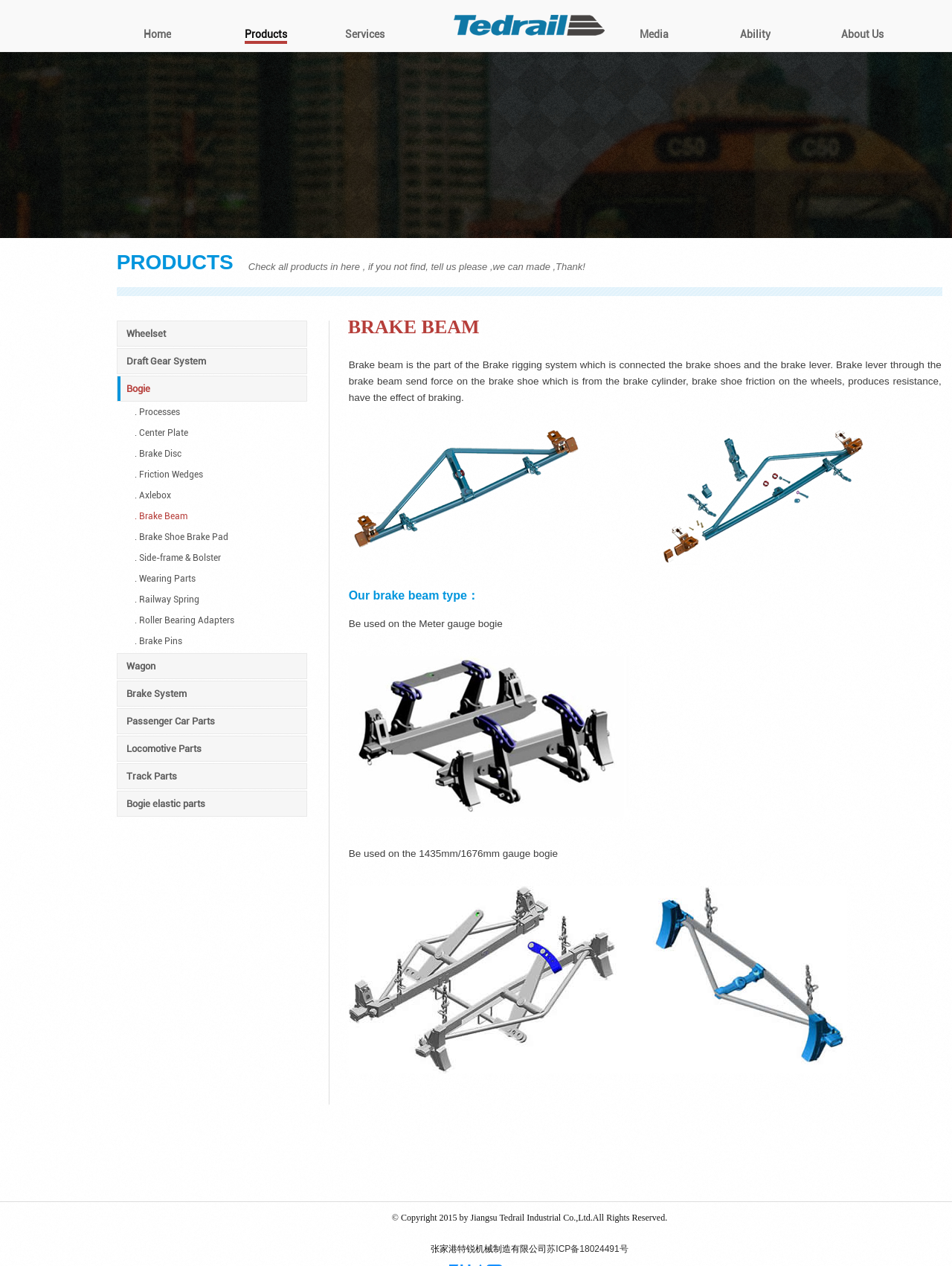What is the function of the brake beam?
Provide a detailed answer to the question using information from the image.

According to the webpage, the brake beam is part of the brake rigging system, and it sends force on the brake shoe, which produces resistance and has the effect of braking.